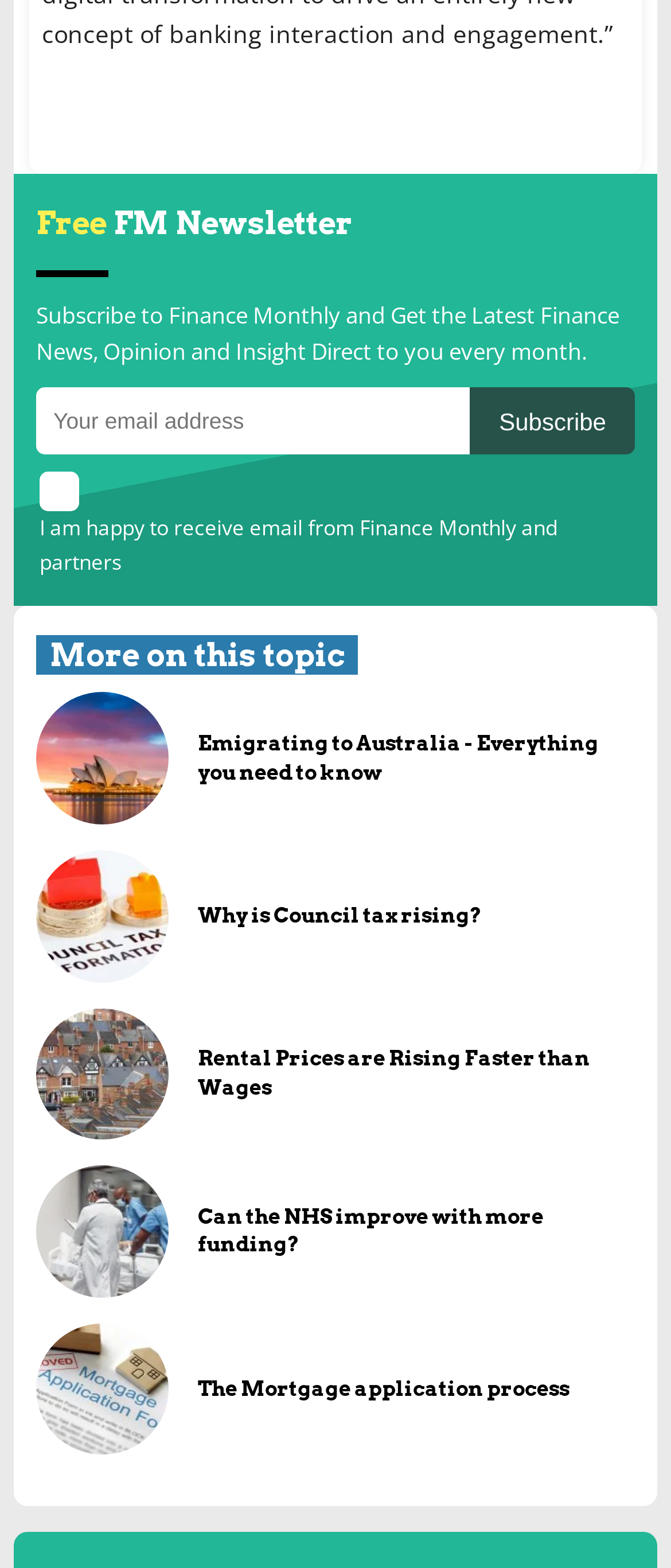Find the bounding box coordinates of the area to click in order to follow the instruction: "Enter email address".

[0.054, 0.247, 0.701, 0.289]